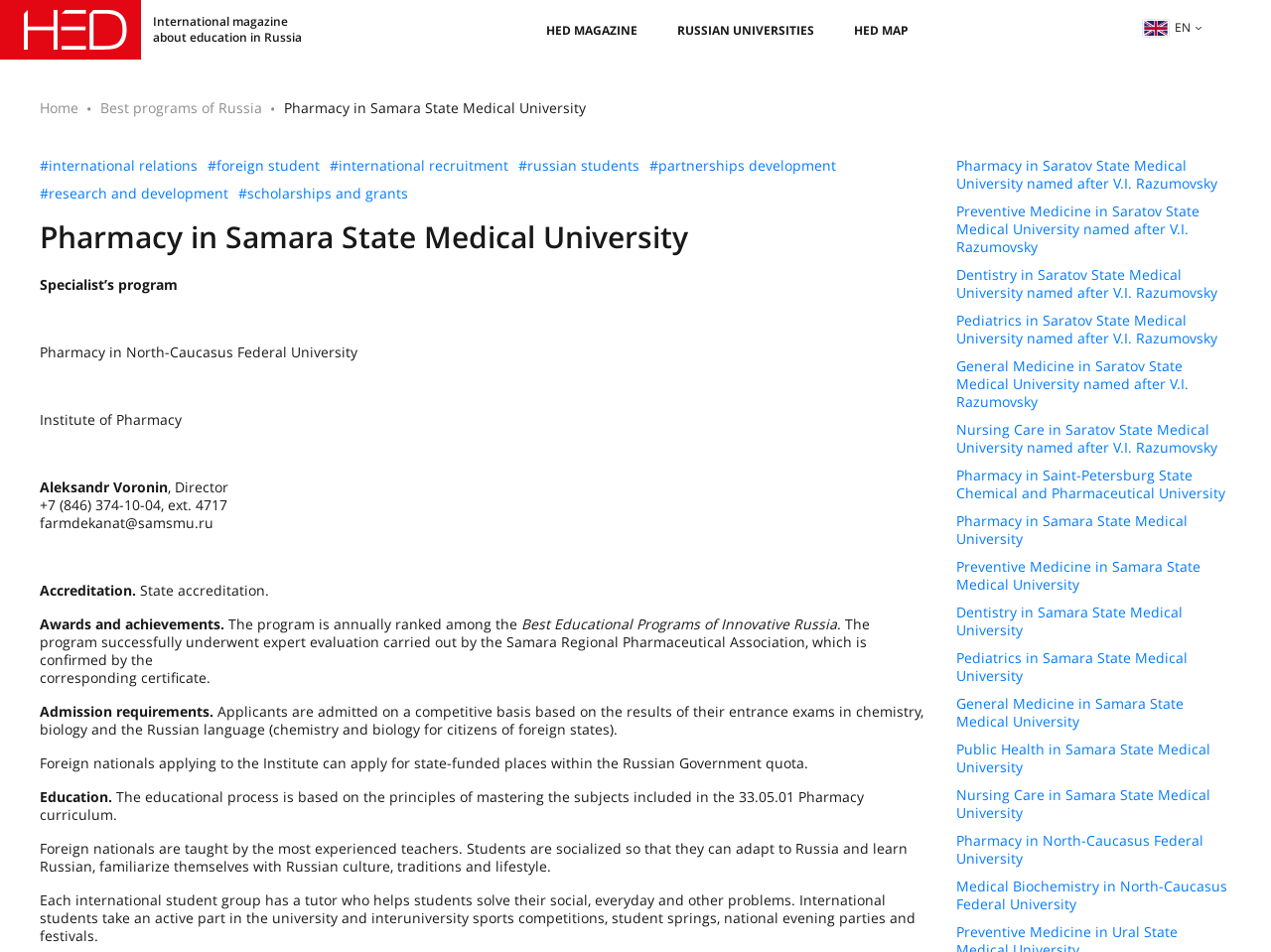Identify the bounding box coordinates necessary to click and complete the given instruction: "Learn more about 'International relations'".

[0.031, 0.165, 0.155, 0.184]